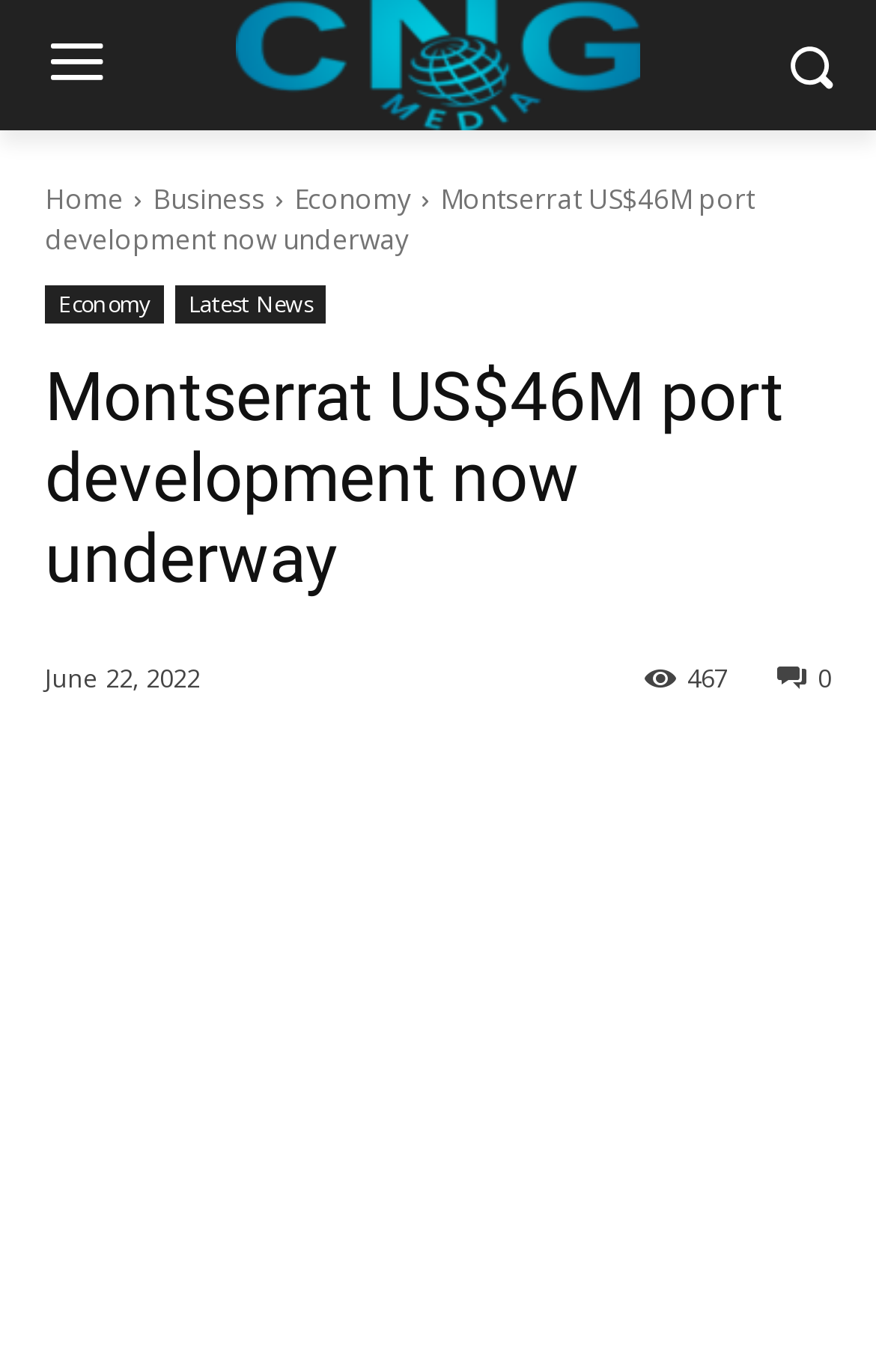Predict the bounding box of the UI element based on the description: "Facebook". The coordinates should be four float numbers between 0 and 1, formatted as [left, top, right, bottom].

[0.213, 0.546, 0.315, 0.611]